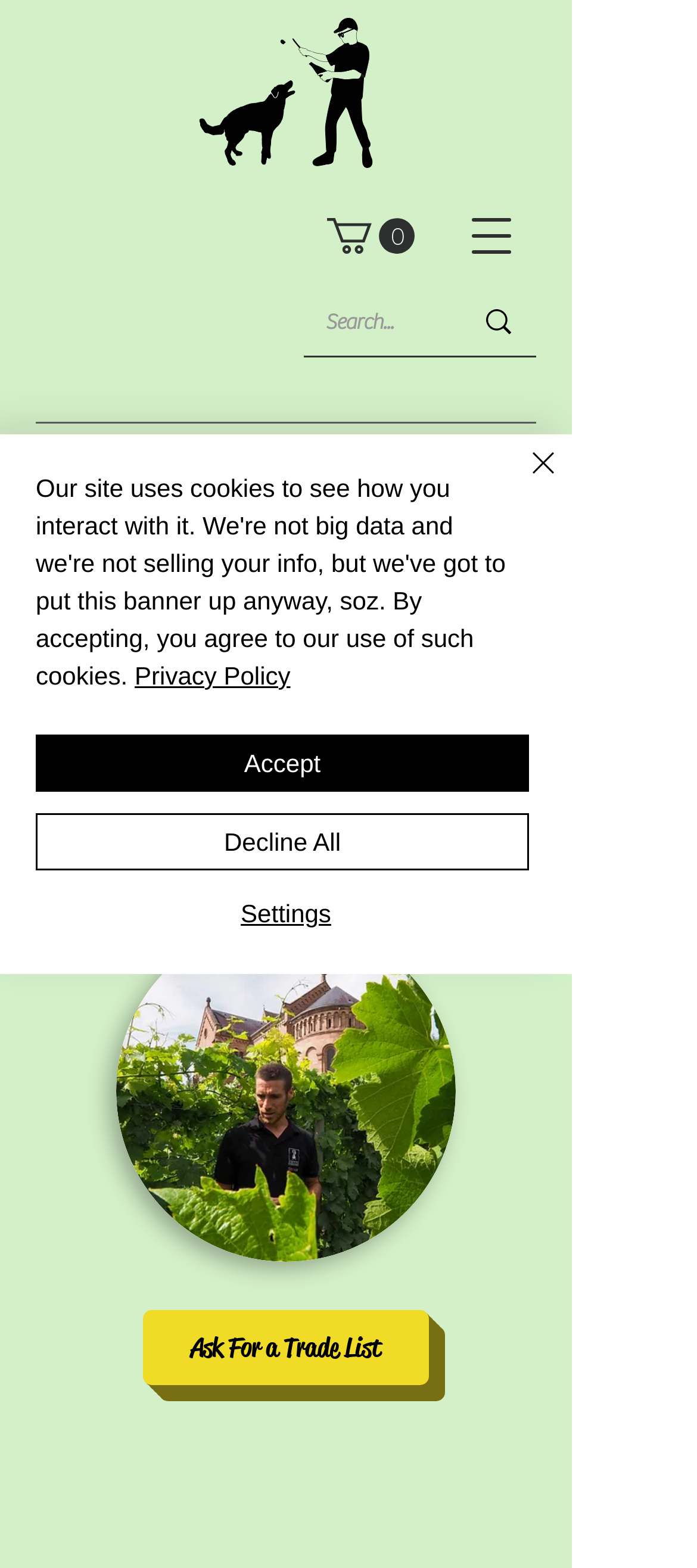Can you pinpoint the bounding box coordinates for the clickable element required for this instruction: "Search for wines"? The coordinates should be four float numbers between 0 and 1, i.e., [left, top, right, bottom].

[0.467, 0.184, 0.6, 0.227]